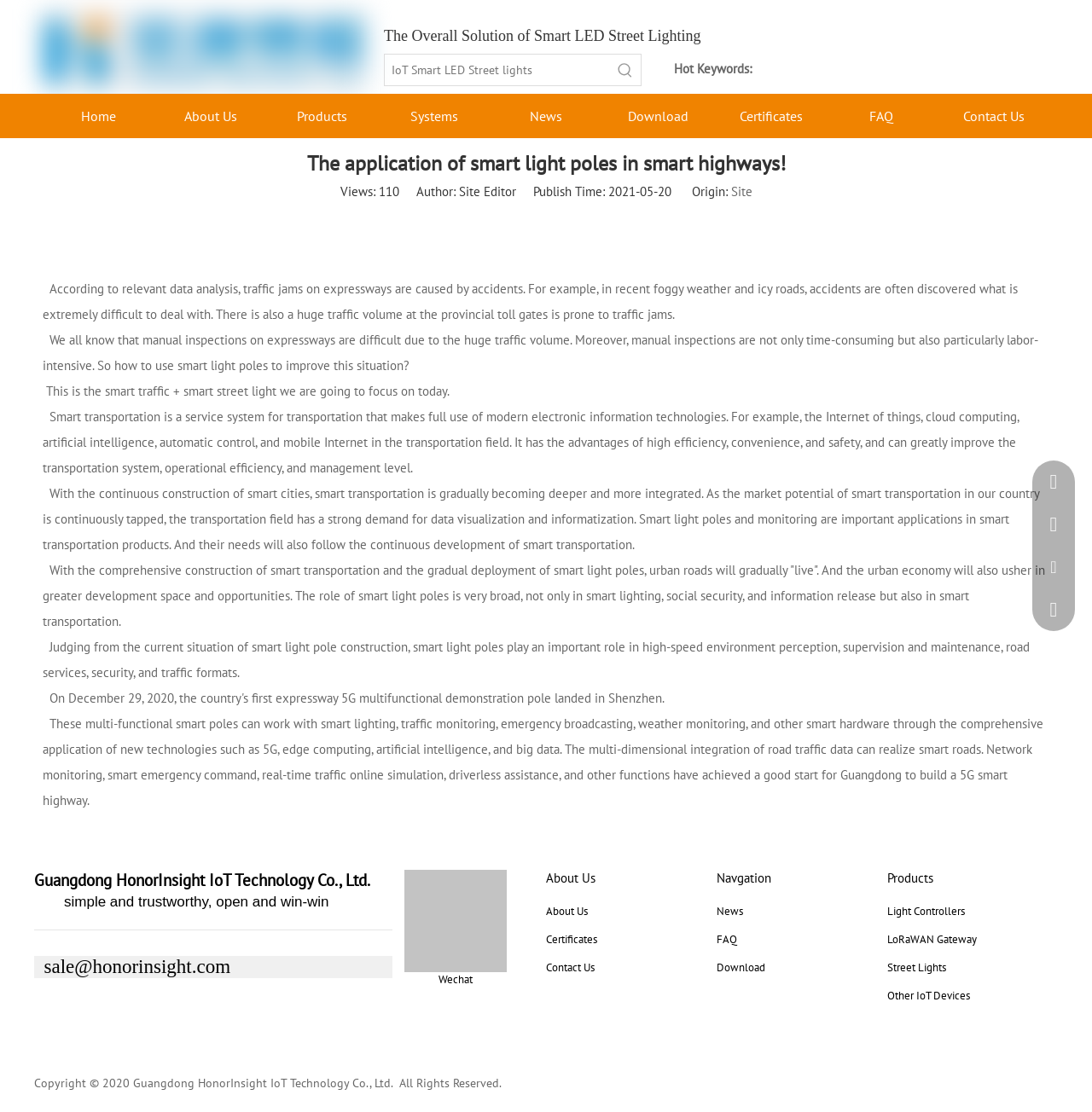Please determine the bounding box coordinates of the clickable area required to carry out the following instruction: "Click the 'Light Controllers' link". The coordinates must be four float numbers between 0 and 1, represented as [left, top, right, bottom].

[0.812, 0.813, 0.884, 0.826]